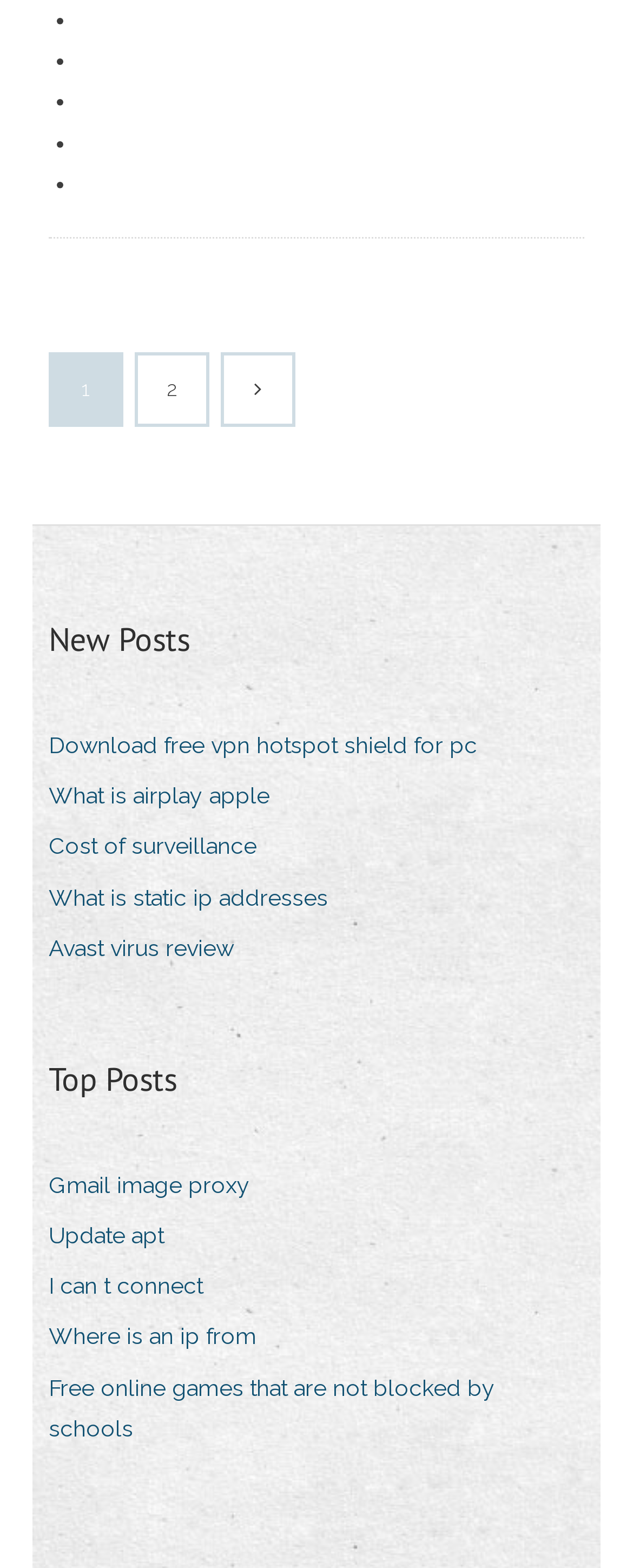Find the bounding box coordinates for the UI element whose description is: "What is airplay apple". The coordinates should be four float numbers between 0 and 1, in the format [left, top, right, bottom].

[0.077, 0.494, 0.464, 0.522]